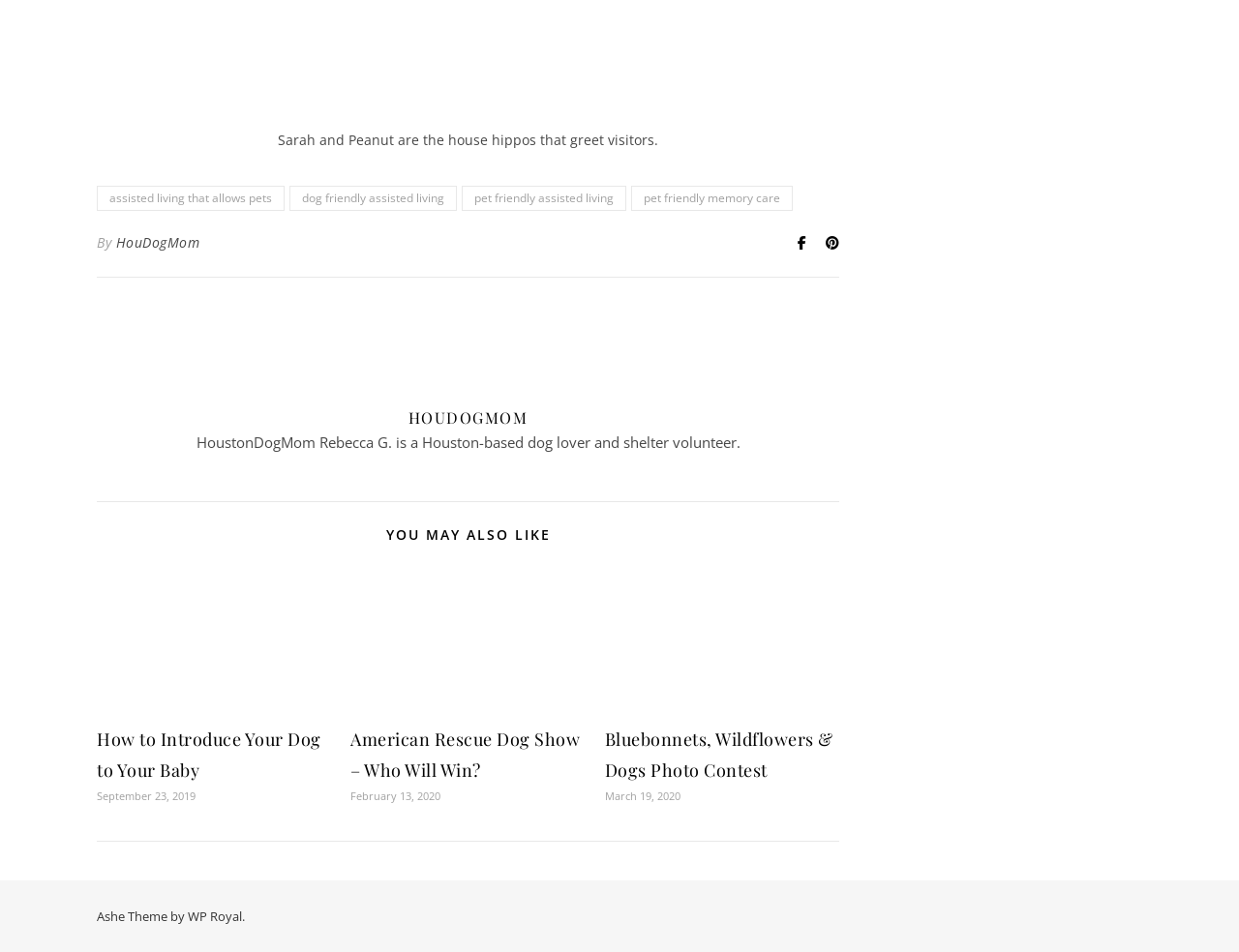Please identify the bounding box coordinates of the clickable element to fulfill the following instruction: "check the post about American Rescue Dog Show". The coordinates should be four float numbers between 0 and 1, i.e., [left, top, right, bottom].

[0.283, 0.764, 0.468, 0.821]